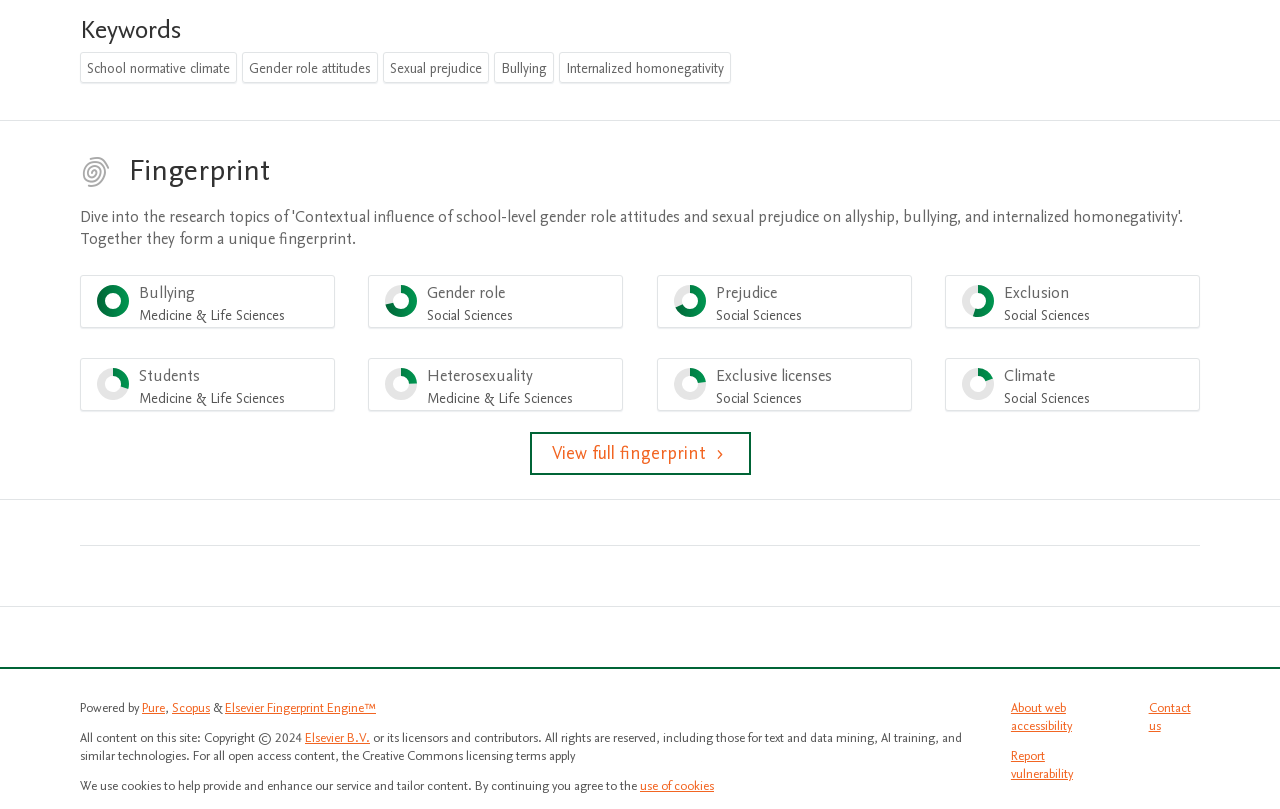Locate the bounding box coordinates of the region to be clicked to comply with the following instruction: "Report vulnerability". The coordinates must be four float numbers between 0 and 1, in the form [left, top, right, bottom].

[0.79, 0.923, 0.838, 0.968]